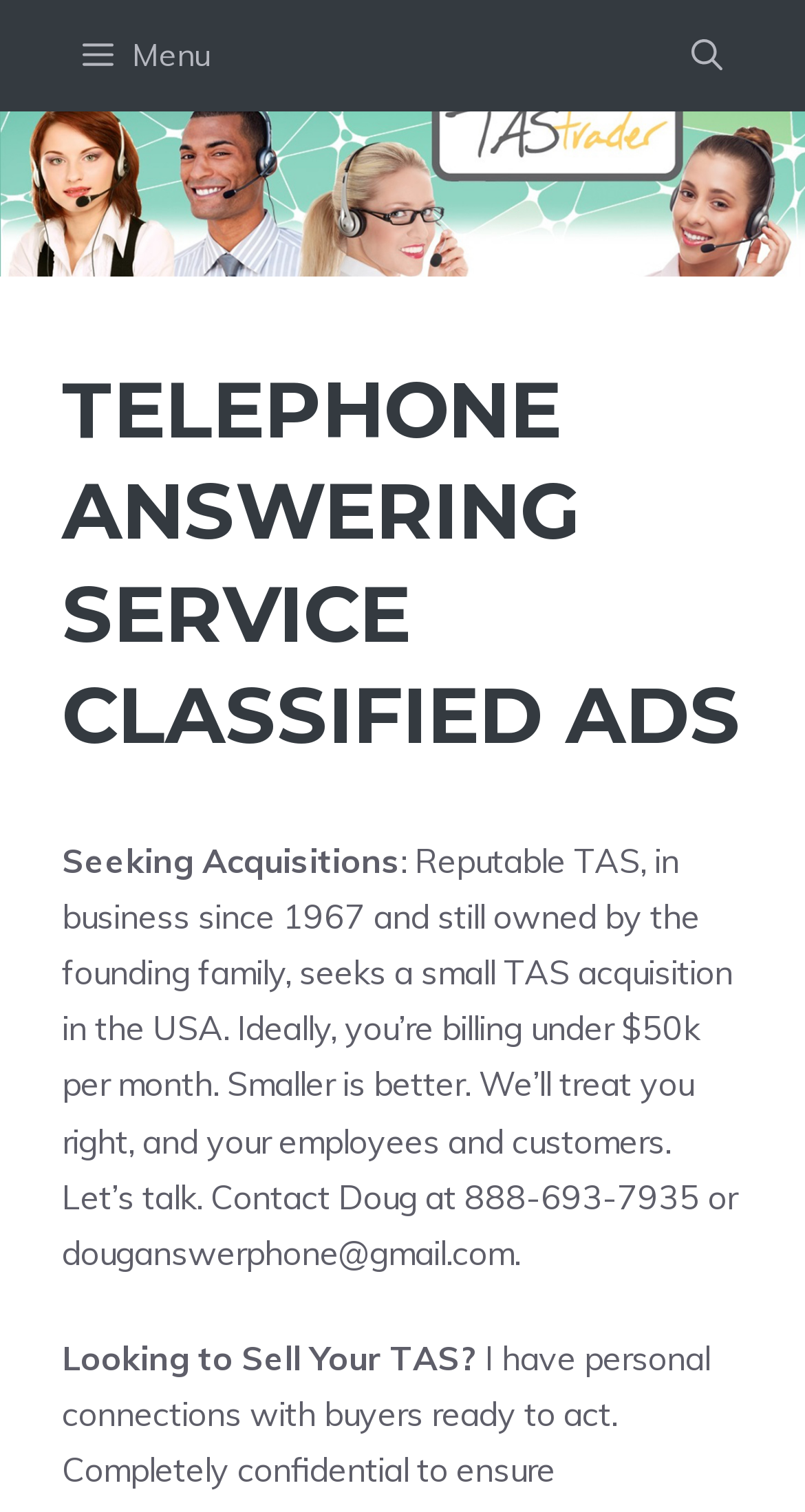Based on the provided description, "aria-label="Open search"", find the bounding box of the corresponding UI element in the screenshot.

[0.808, 0.0, 0.949, 0.074]